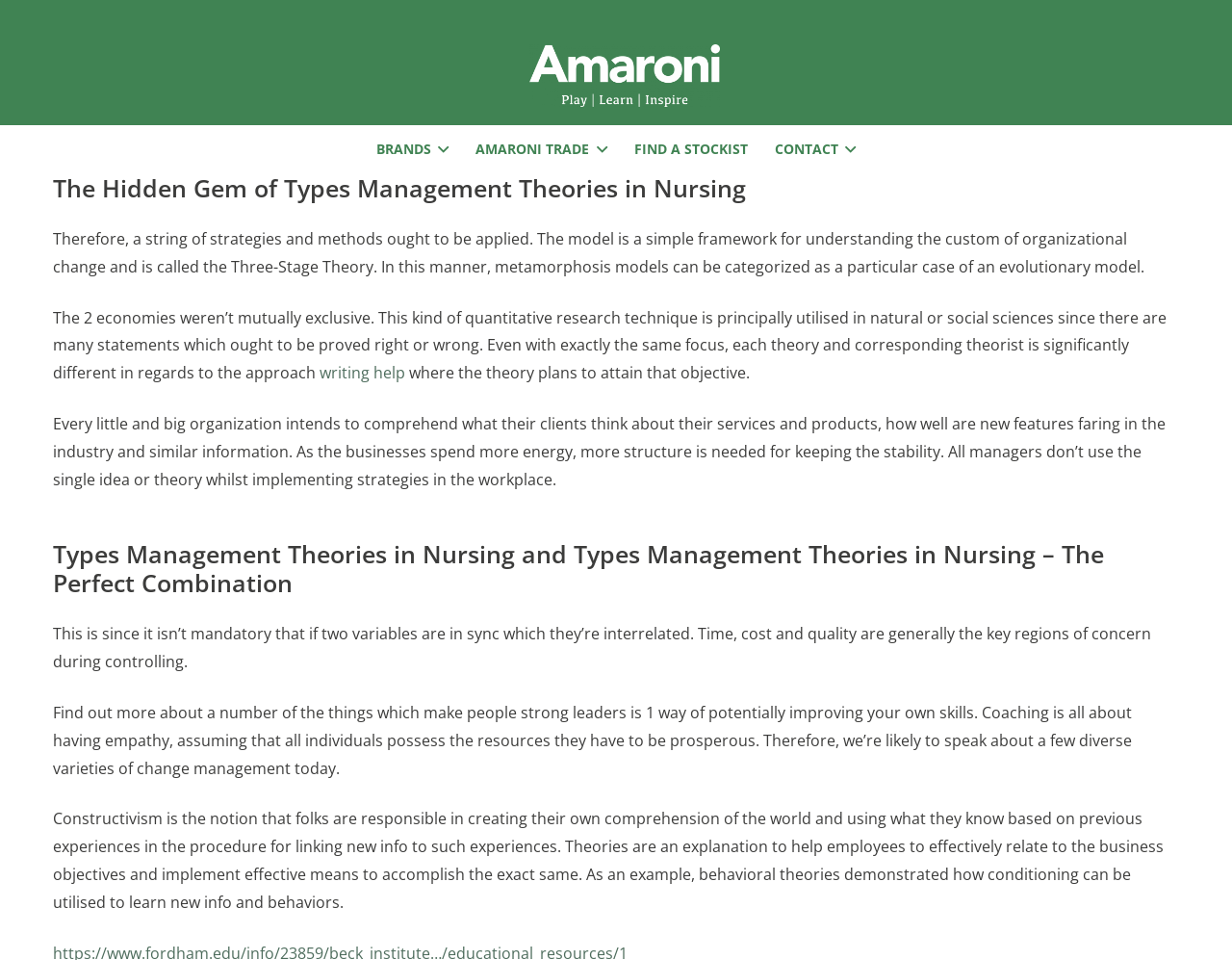Using the given element description, provide the bounding box coordinates (top-left x, top-left y, bottom-right x, bottom-right y) for the corresponding UI element in the screenshot: FIND A STOCKIST

[0.504, 0.13, 0.618, 0.181]